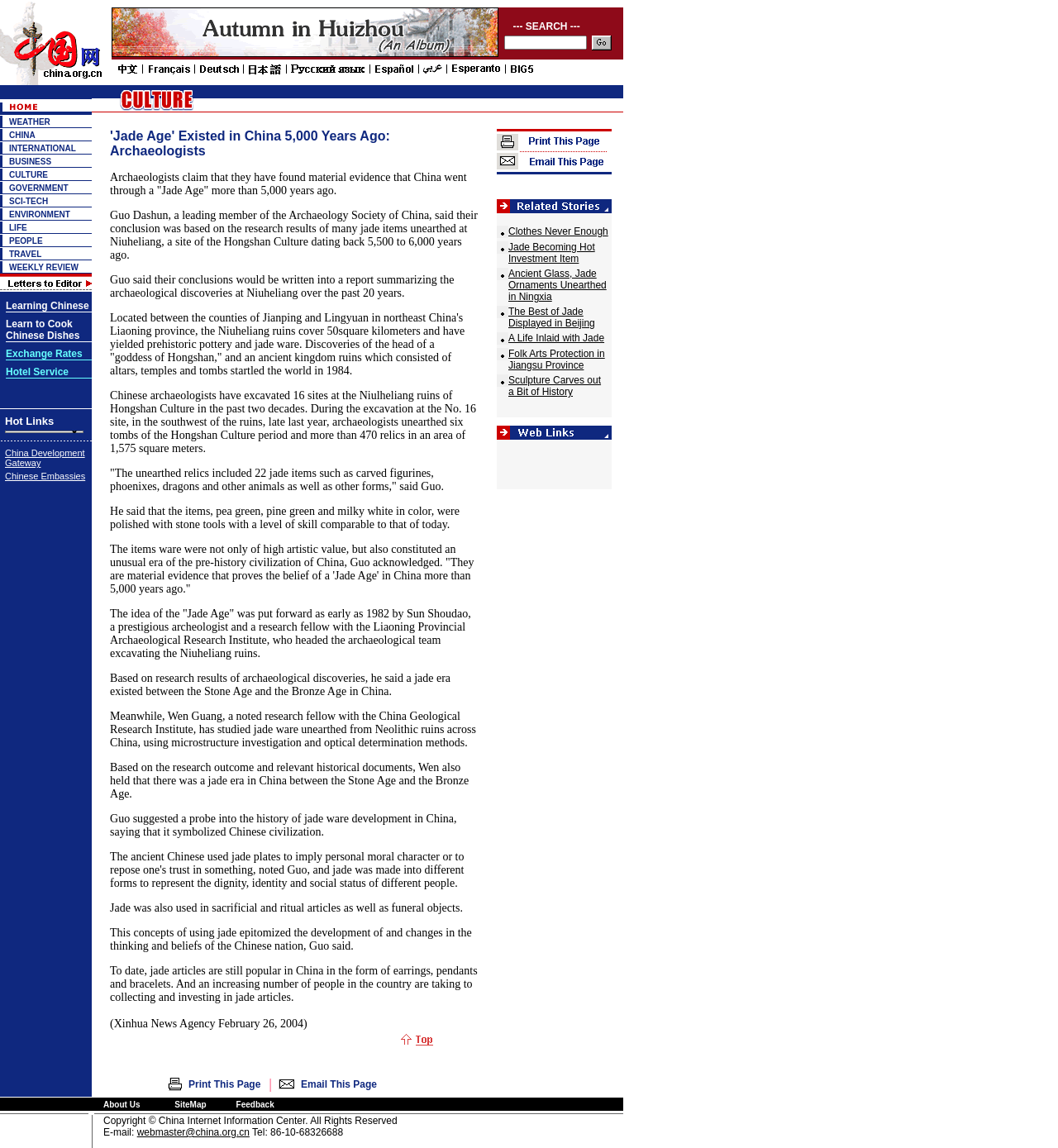What is the main topic of this webpage?
Please look at the screenshot and answer in one word or a short phrase.

News